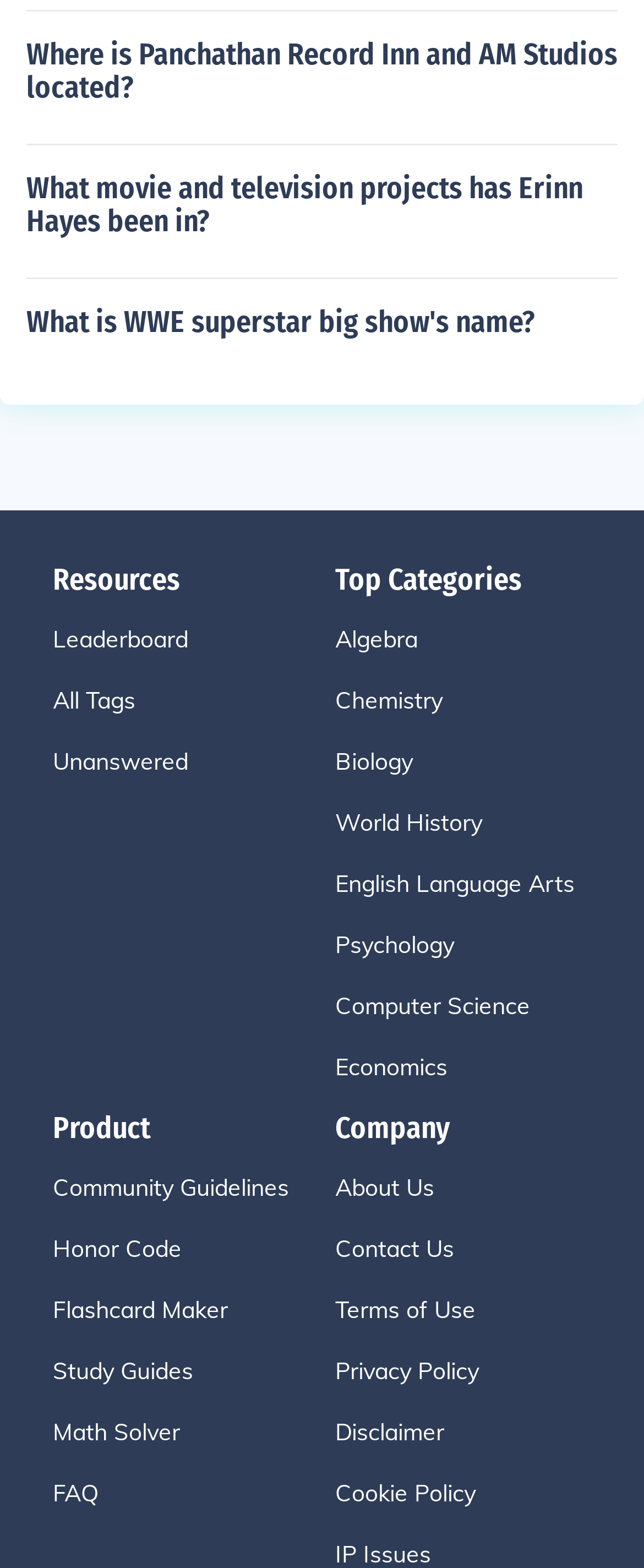Identify the bounding box coordinates for the region of the element that should be clicked to carry out the instruction: "Explore resources". The bounding box coordinates should be four float numbers between 0 and 1, i.e., [left, top, right, bottom].

[0.082, 0.359, 0.521, 0.38]